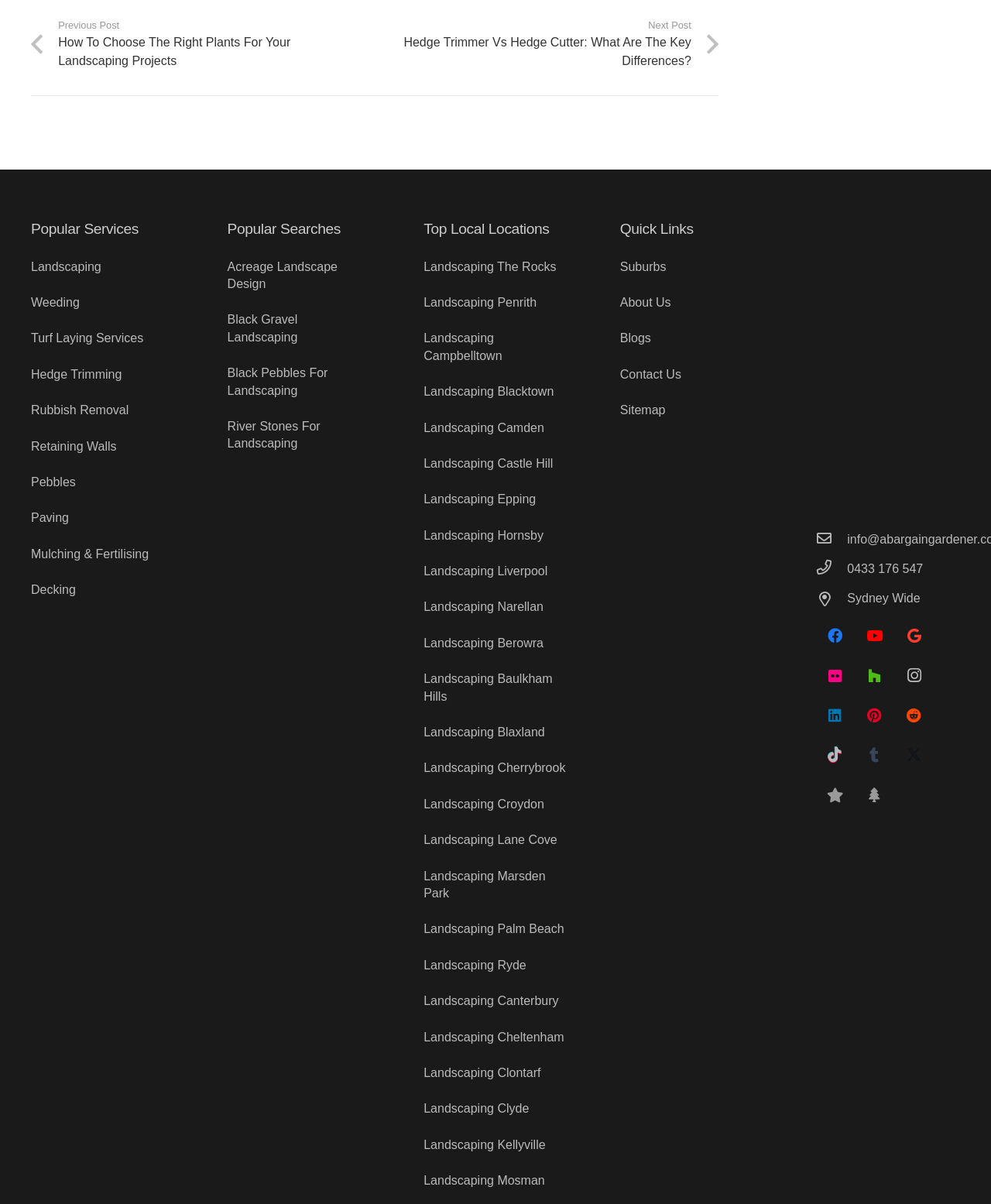How many social media platforms are linked?
Based on the image, answer the question with as much detail as possible.

At the bottom of the page, there are links to 12 different social media platforms, including Facebook, YouTube, Google, Flickr, Houzz, Instagram, LinkedIn, Pinterest, Reddit, TikTok, Tumblr, and Twitter.